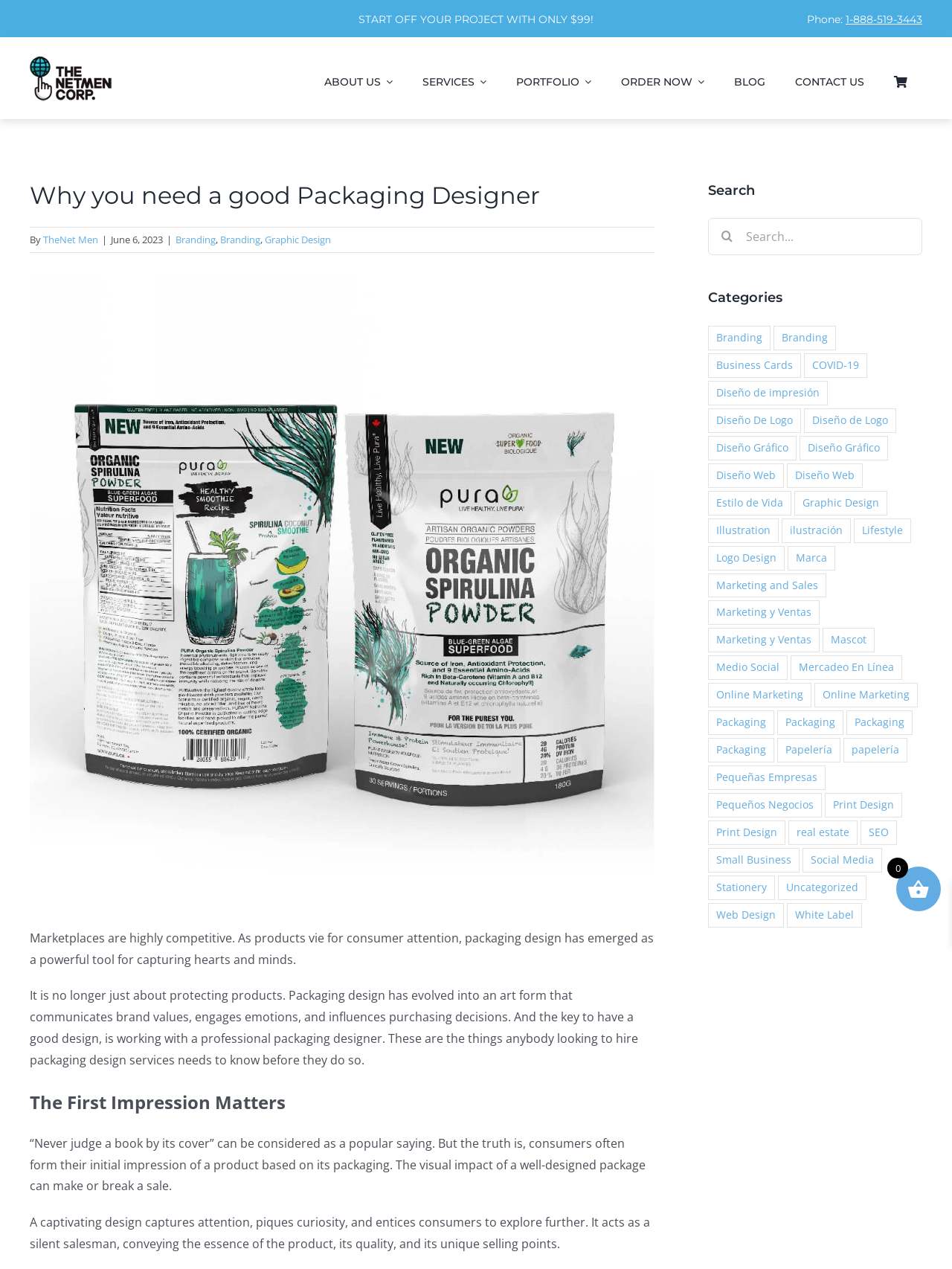Locate the bounding box coordinates of the clickable region necessary to complete the following instruction: "Search for something". Provide the coordinates in the format of four float numbers between 0 and 1, i.e., [left, top, right, bottom].

[0.744, 0.171, 0.969, 0.201]